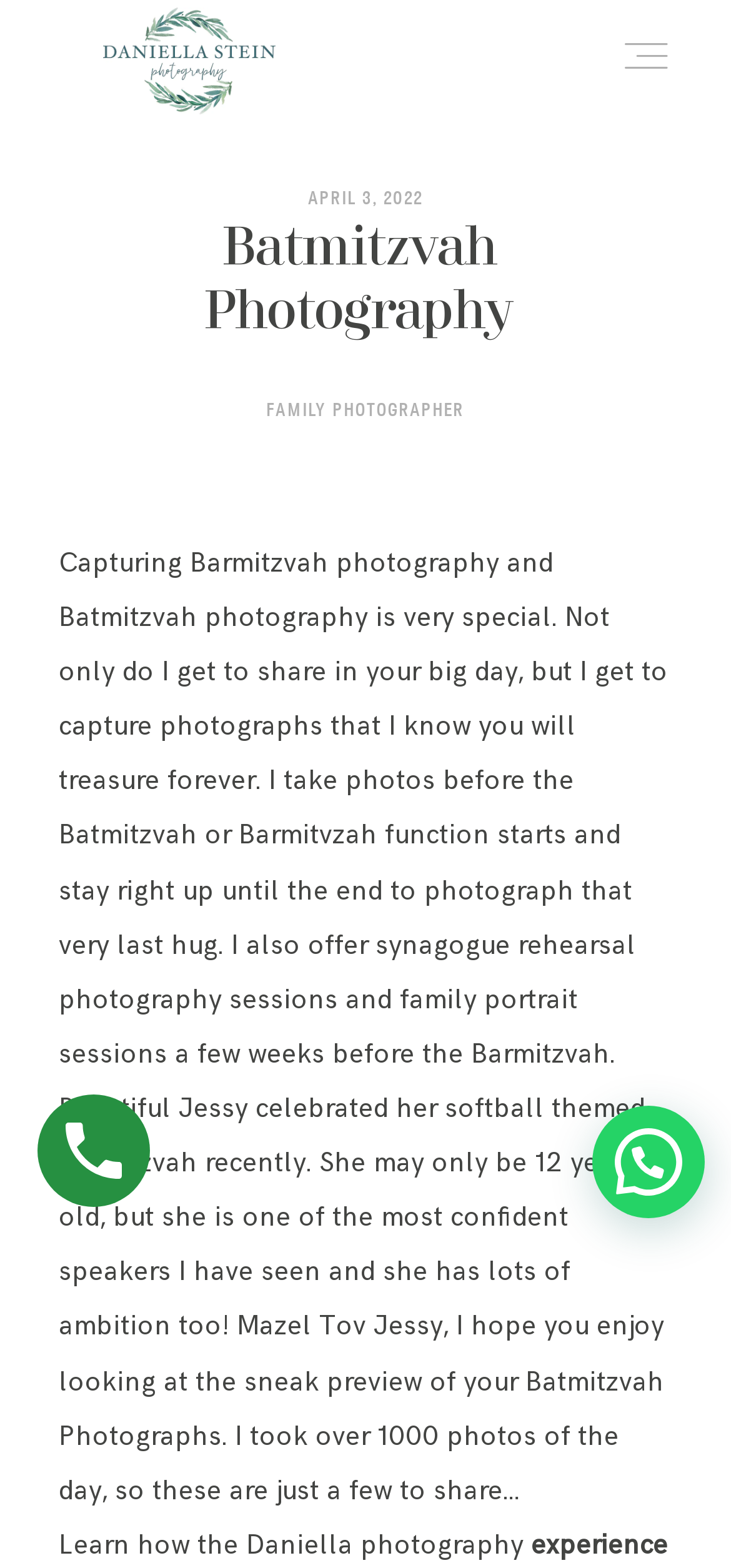Specify the bounding box coordinates of the area to click in order to follow the given instruction: "Learn more about Batmitzvah photography."

[0.08, 0.349, 0.913, 0.682]